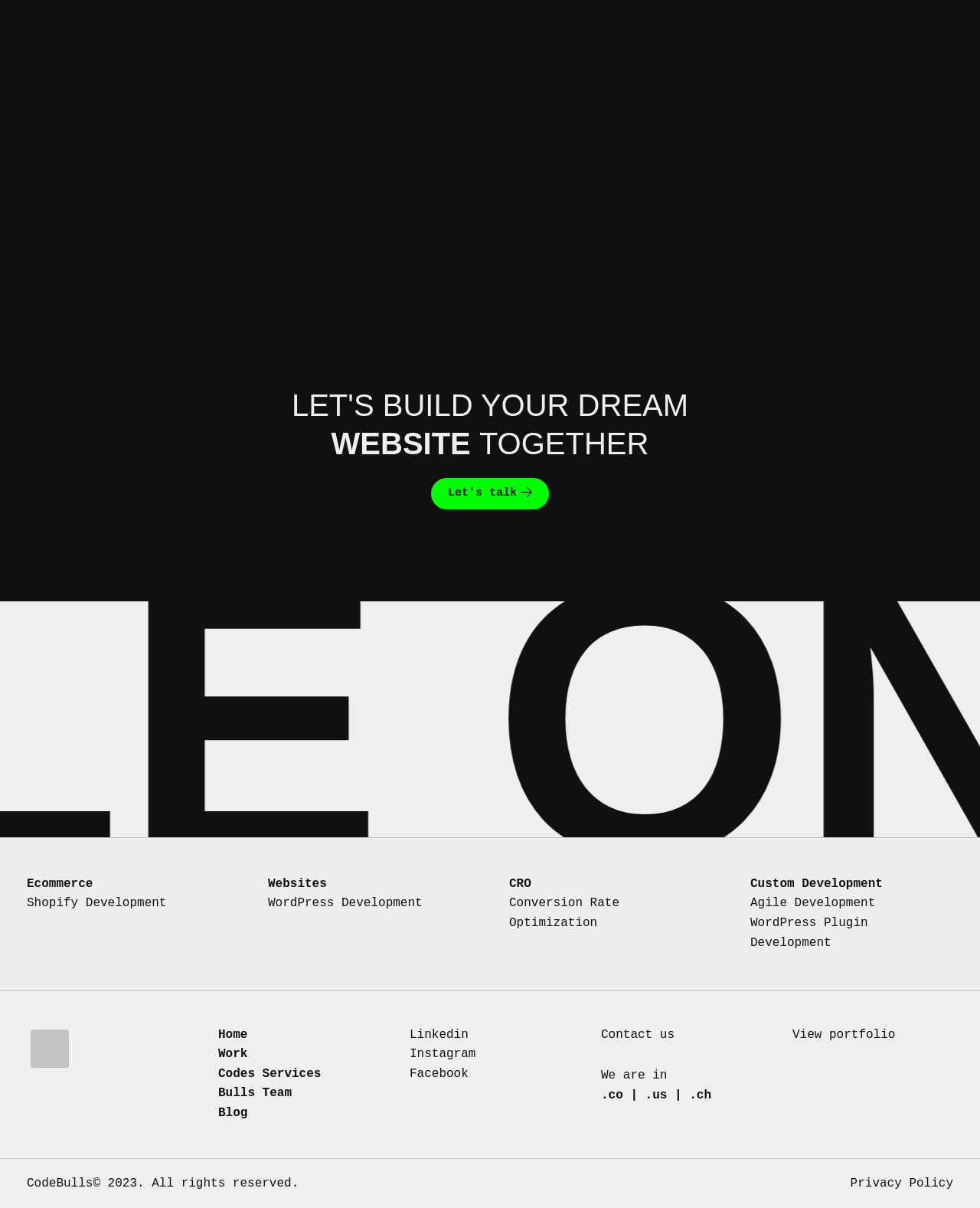Please specify the bounding box coordinates of the area that should be clicked to accomplish the following instruction: "Navigate to 'Ecommerce'". The coordinates should consist of four float numbers between 0 and 1, i.e., [left, top, right, bottom].

[0.027, 0.726, 0.095, 0.737]